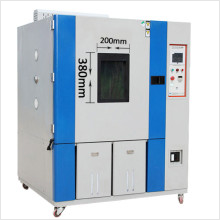What is the purpose of the clear window?
Give a thorough and detailed response to the question.

The chamber features a clear window for observation, which allows users to monitor the testing process inside the environmental test chamber.